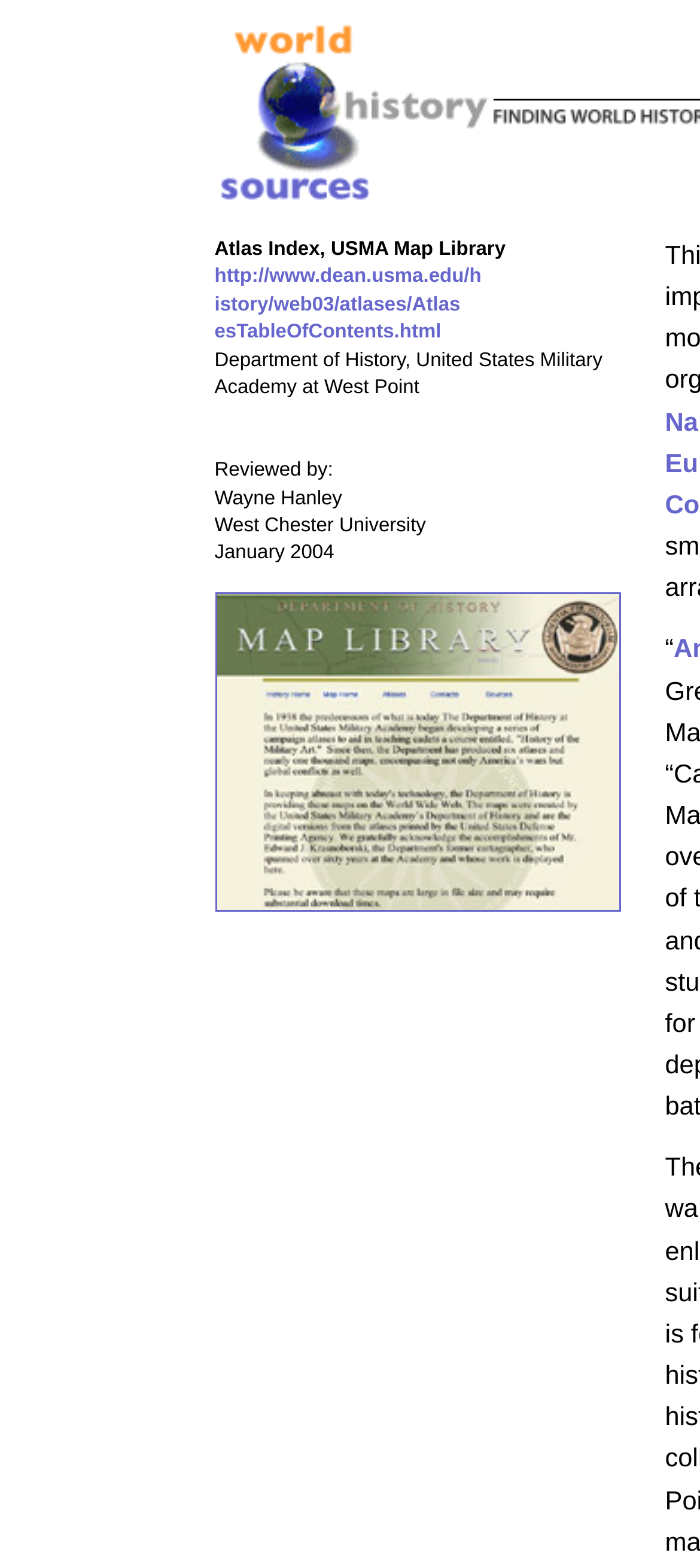Who reviewed the Atlas Index?
Answer with a single word or phrase by referring to the visual content.

Wayne Hanley